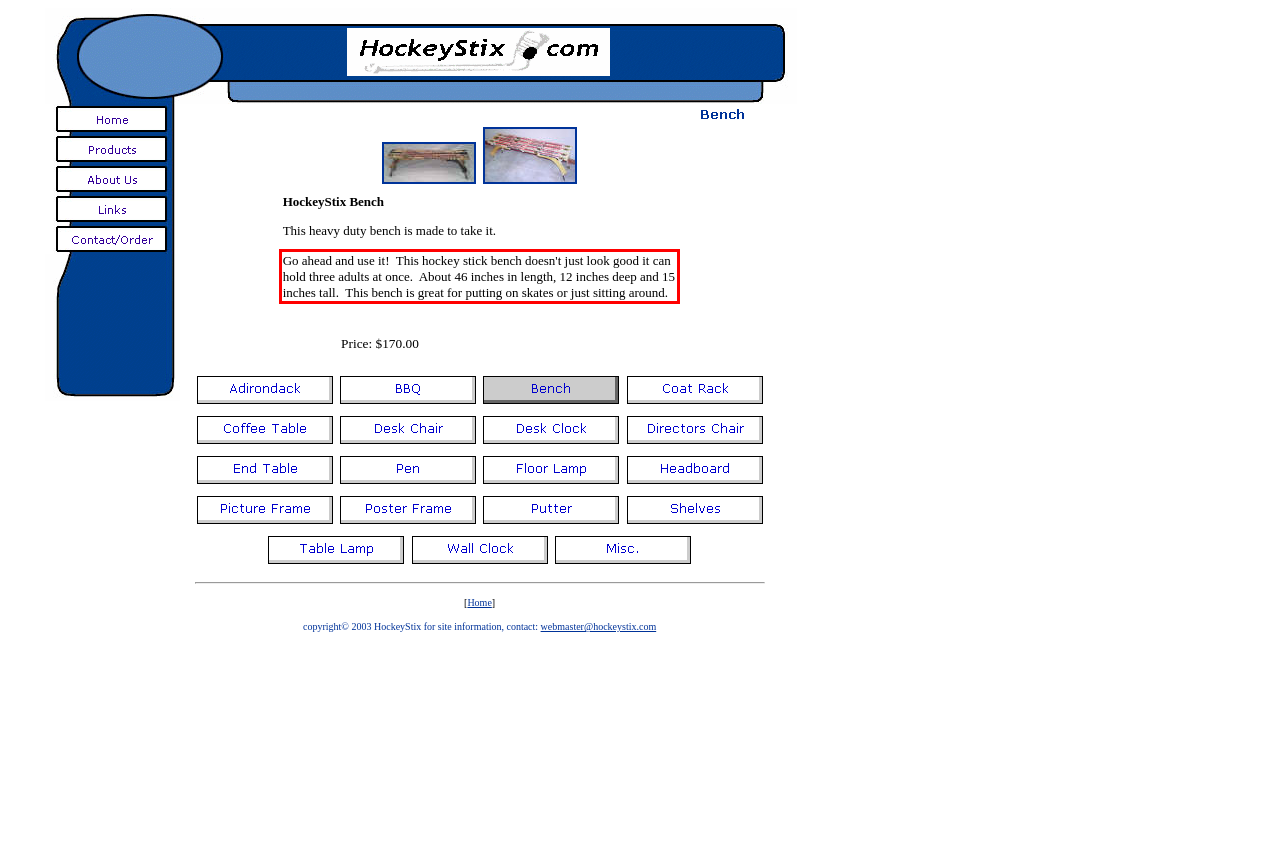Given a screenshot of a webpage containing a red rectangle bounding box, extract and provide the text content found within the red bounding box.

Go ahead and use it! This hockey stick bench doesn't just look good it can hold three adults at once. About 46 inches in length, 12 inches deep and 15 inches tall. This bench is great for putting on skates or just sitting around.